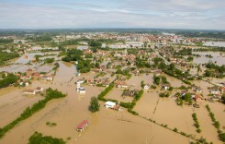What is the concern expressed in the associated report?
Answer with a single word or phrase by referring to the visual content.

Flood losses in Europe to increase fivefold by 2050